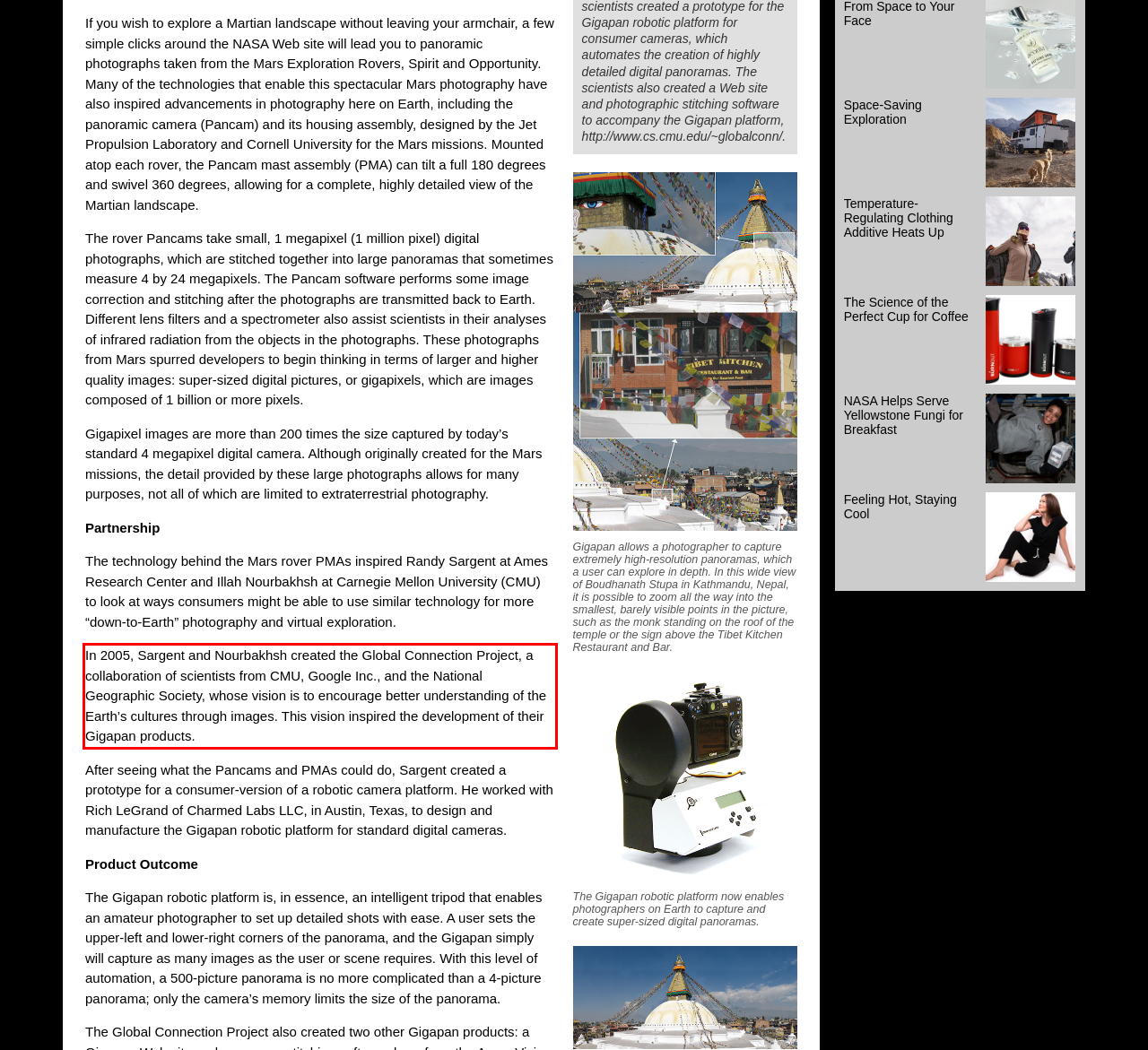Please identify the text within the red rectangular bounding box in the provided webpage screenshot.

In 2005, Sargent and Nourbakhsh created the Global Connection Project, a collaboration of scientists from CMU, Google Inc., and the National Geographic Society, whose vision is to encourage better understanding of the Earth’s cultures through images. This vision inspired the development of their Gigapan products.